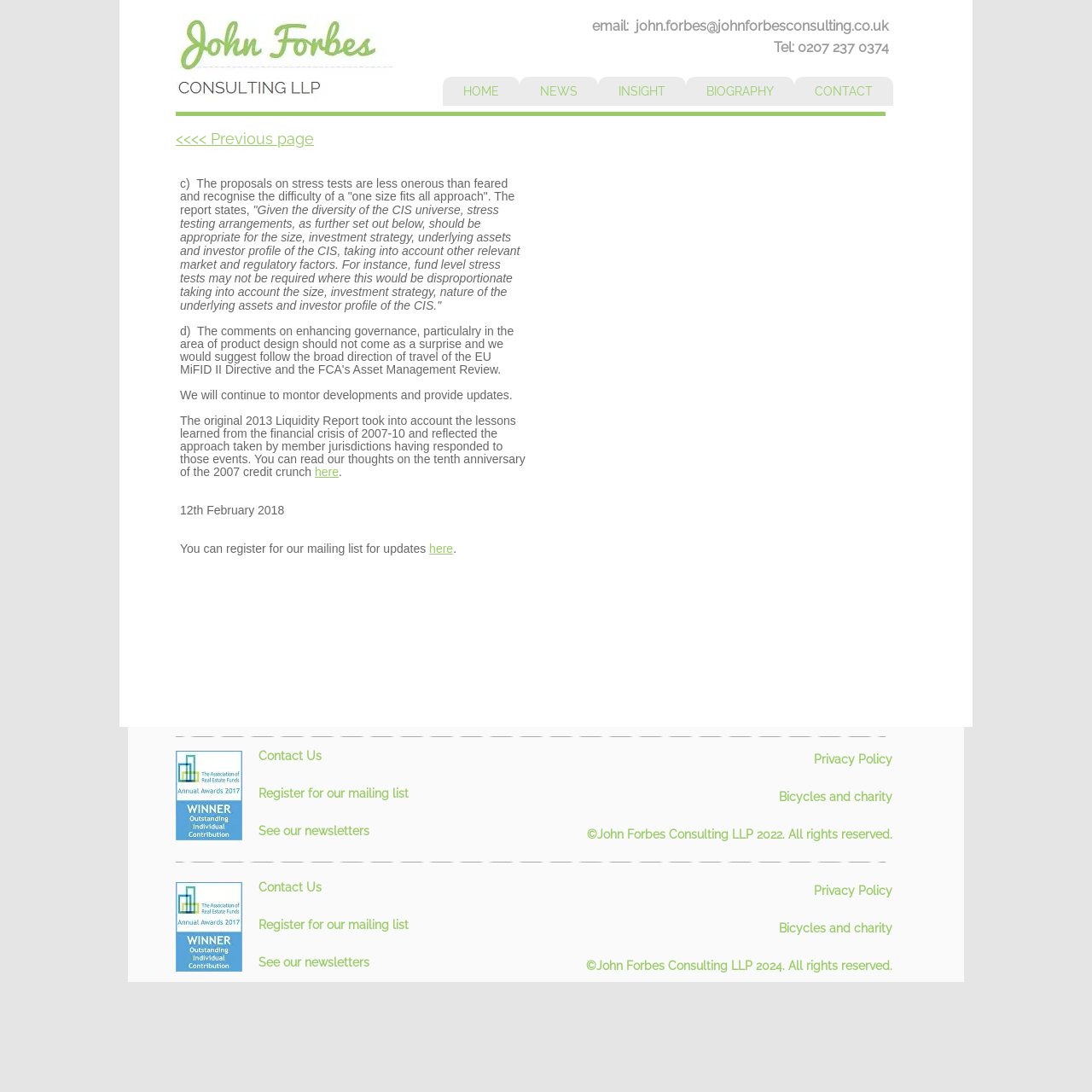Can you identify the bounding box coordinates of the clickable region needed to carry out this instruction: 'Click the link to read the Tao Te Ching by Lao Tzu'? The coordinates should be four float numbers within the range of 0 to 1, stated as [left, top, right, bottom].

None